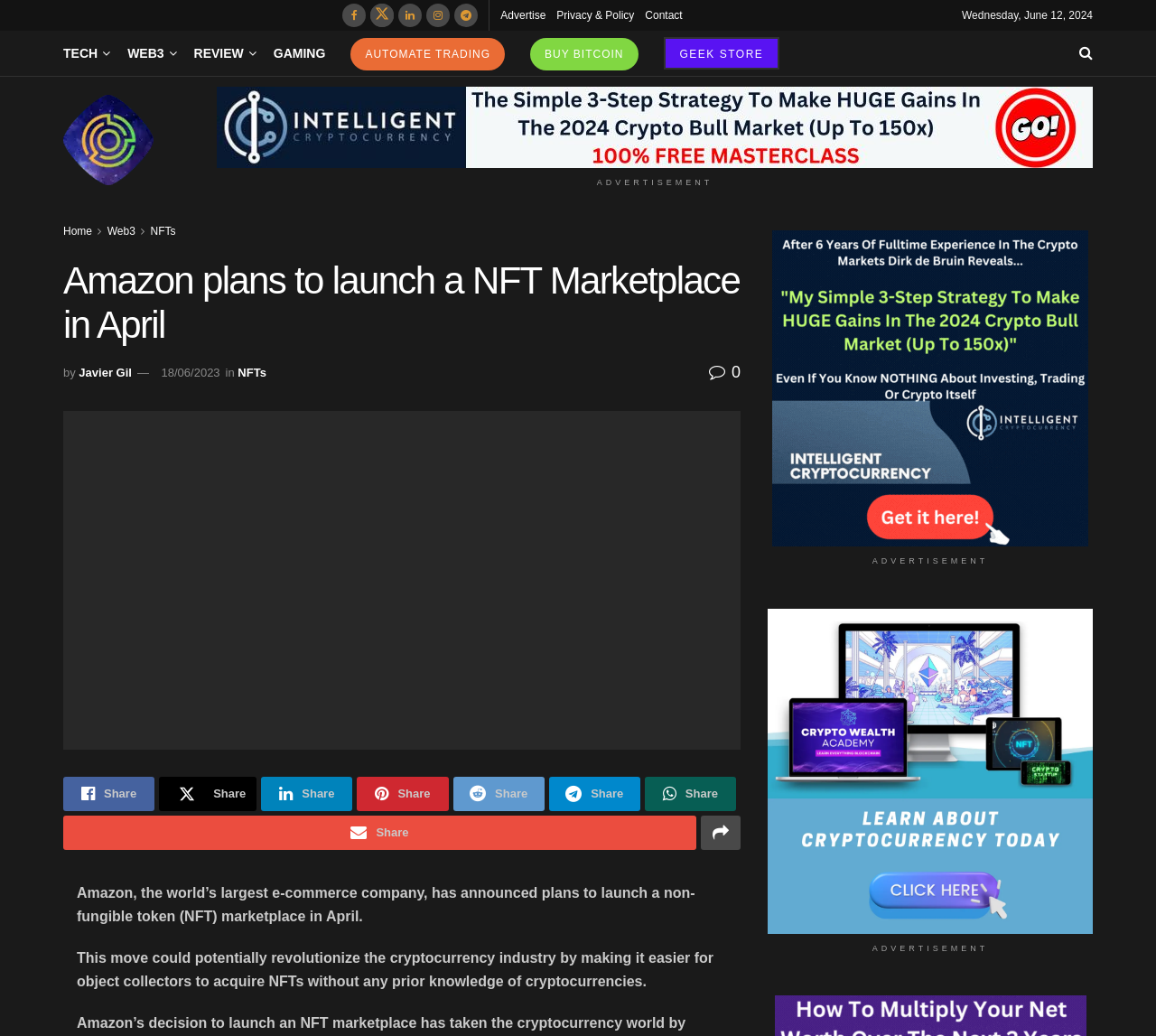Offer a comprehensive description of the webpage’s content and structure.

The webpage appears to be a news article from Geek Metaverse, with the title "Amazon plans to launch a NFT Marketplace in April" prominently displayed at the top. Below the title, there is a section with several links, including "TECH", "WEB3", "REVIEW", and "GAMING", which seem to be categories or tags related to the article.

To the right of these links, there is a section with several icons, including a shopping cart, a bell, and a few others, which may be related to user accounts or notifications.

Below this section, there is a large advertisement that spans the width of the page, with an image and a headline that reads "Advertisement".

The main content of the article begins below the advertisement, with a heading that repeats the title of the article. The text of the article is divided into paragraphs, with the first paragraph describing Amazon's plans to launch a non-fungible token (NFT) marketplace in April. The article continues with additional paragraphs that provide more information about the potential impact of this move on the cryptocurrency industry.

To the right of the article, there is a sidebar with several links, including "Home", "Web3", and "NFTs", which may be related to other articles or categories on the website. There is also a section with a link to "Crypto academy", which appears to be a sponsored advertisement.

At the bottom of the page, there are several social media sharing links, including Facebook, Twitter, and LinkedIn, which allow users to share the article with others.